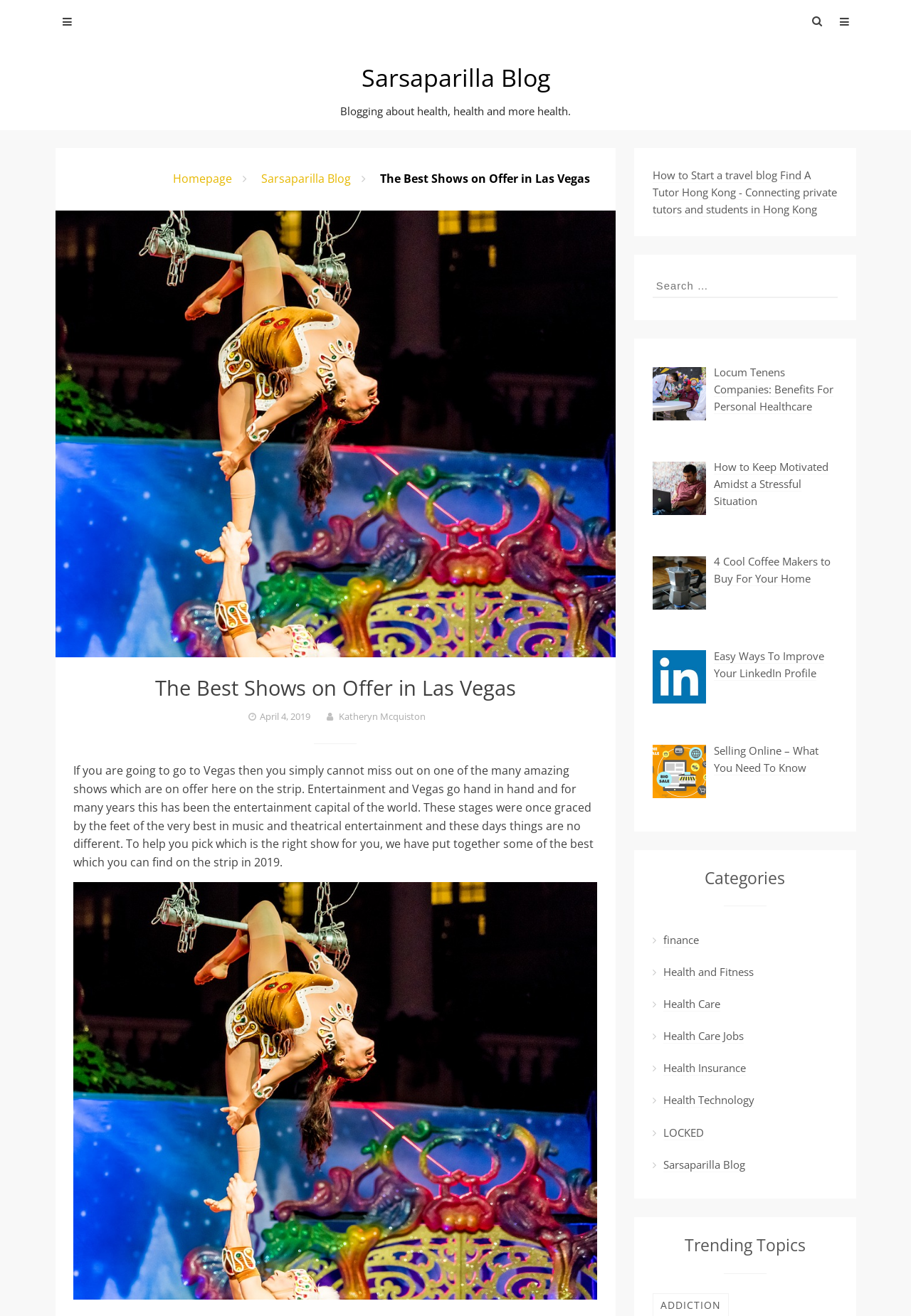Find the bounding box coordinates of the area that needs to be clicked in order to achieve the following instruction: "Search for a topic". The coordinates should be specified as four float numbers between 0 and 1, i.e., [left, top, right, bottom].

[0.716, 0.208, 0.919, 0.229]